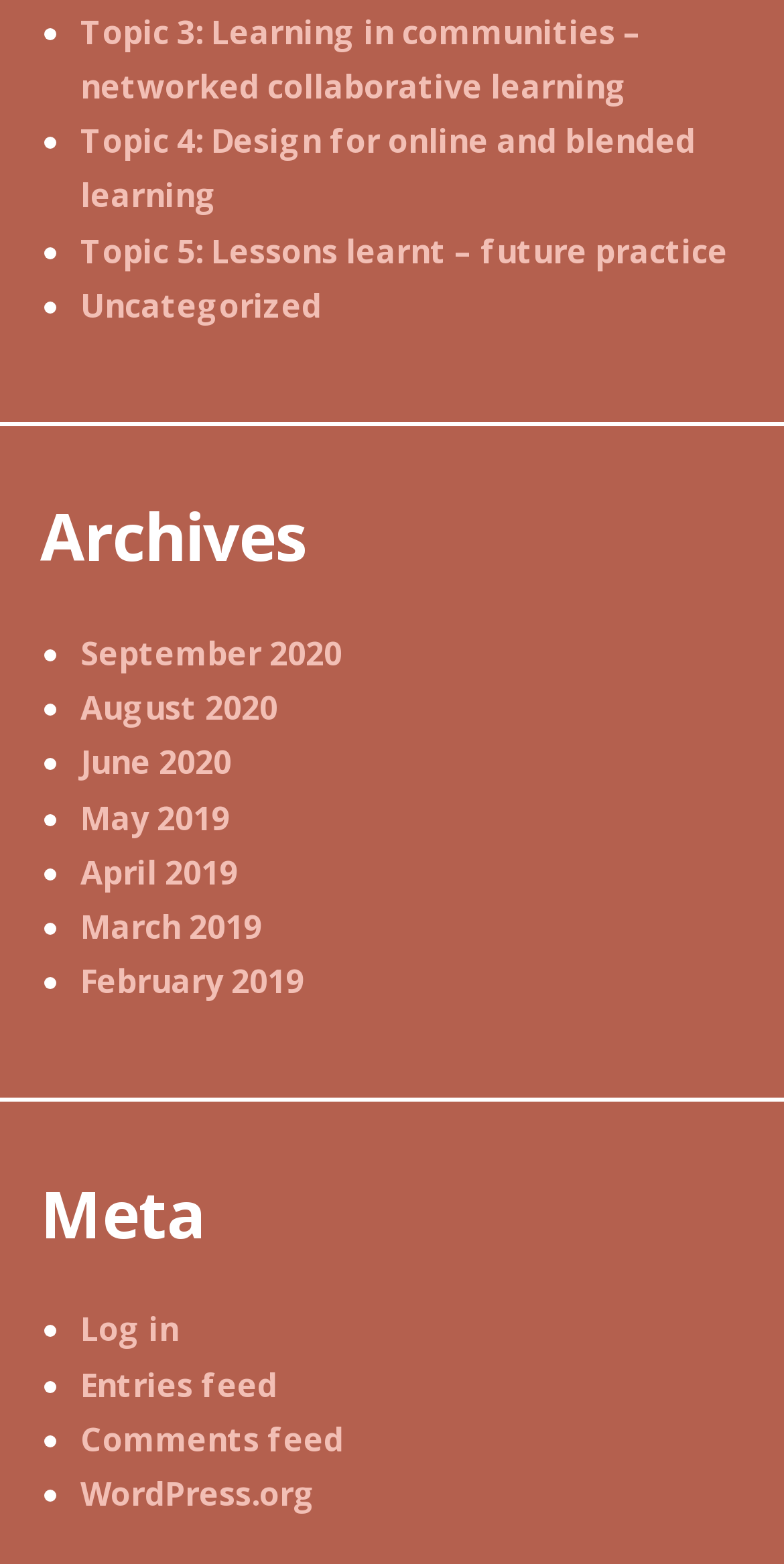Find the bounding box coordinates of the area that needs to be clicked in order to achieve the following instruction: "Visit WordPress.org". The coordinates should be specified as four float numbers between 0 and 1, i.e., [left, top, right, bottom].

[0.103, 0.941, 0.403, 0.969]